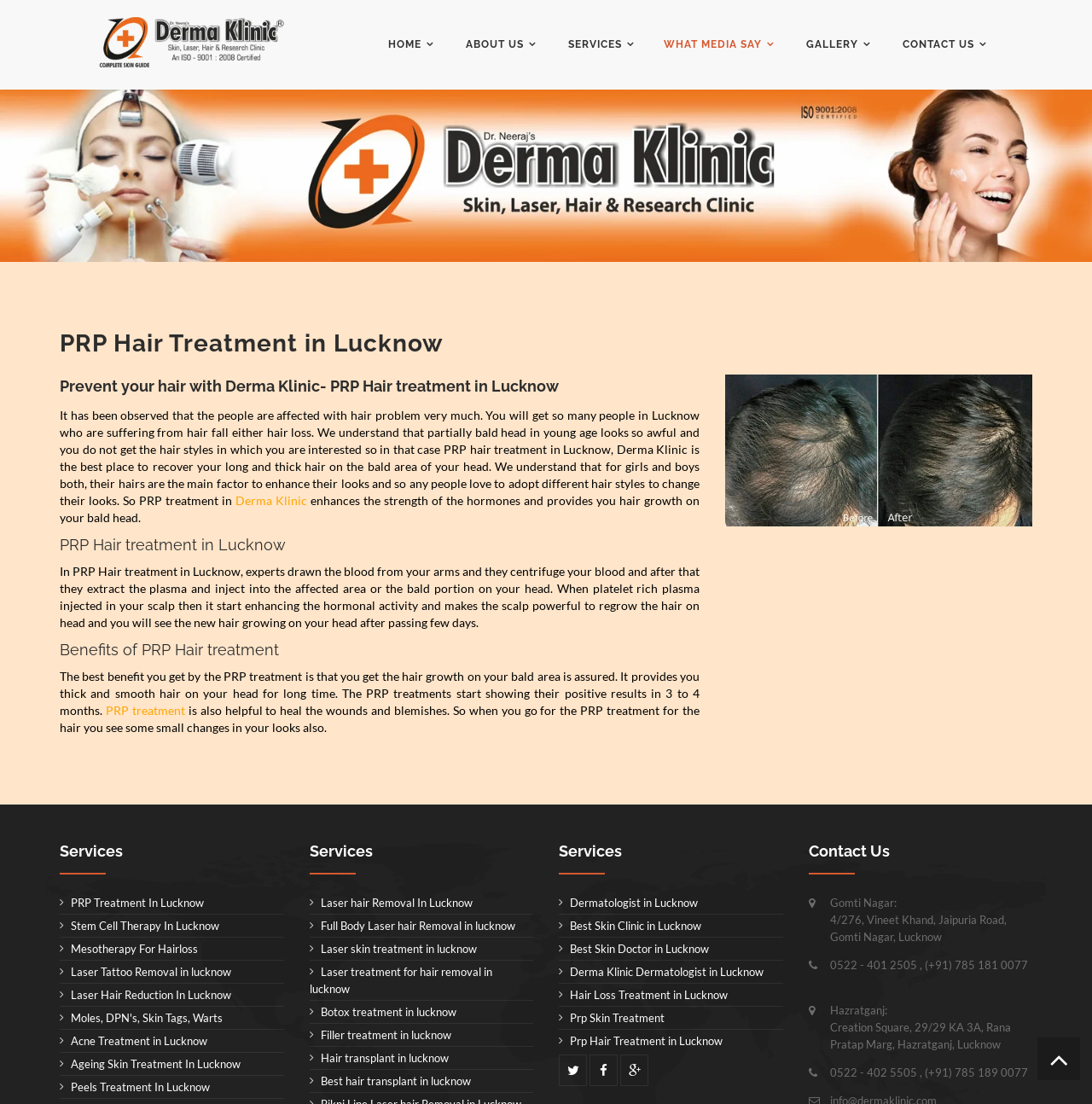Is there a contact number for the clinic?
Answer the question based on the image using a single word or a brief phrase.

Yes